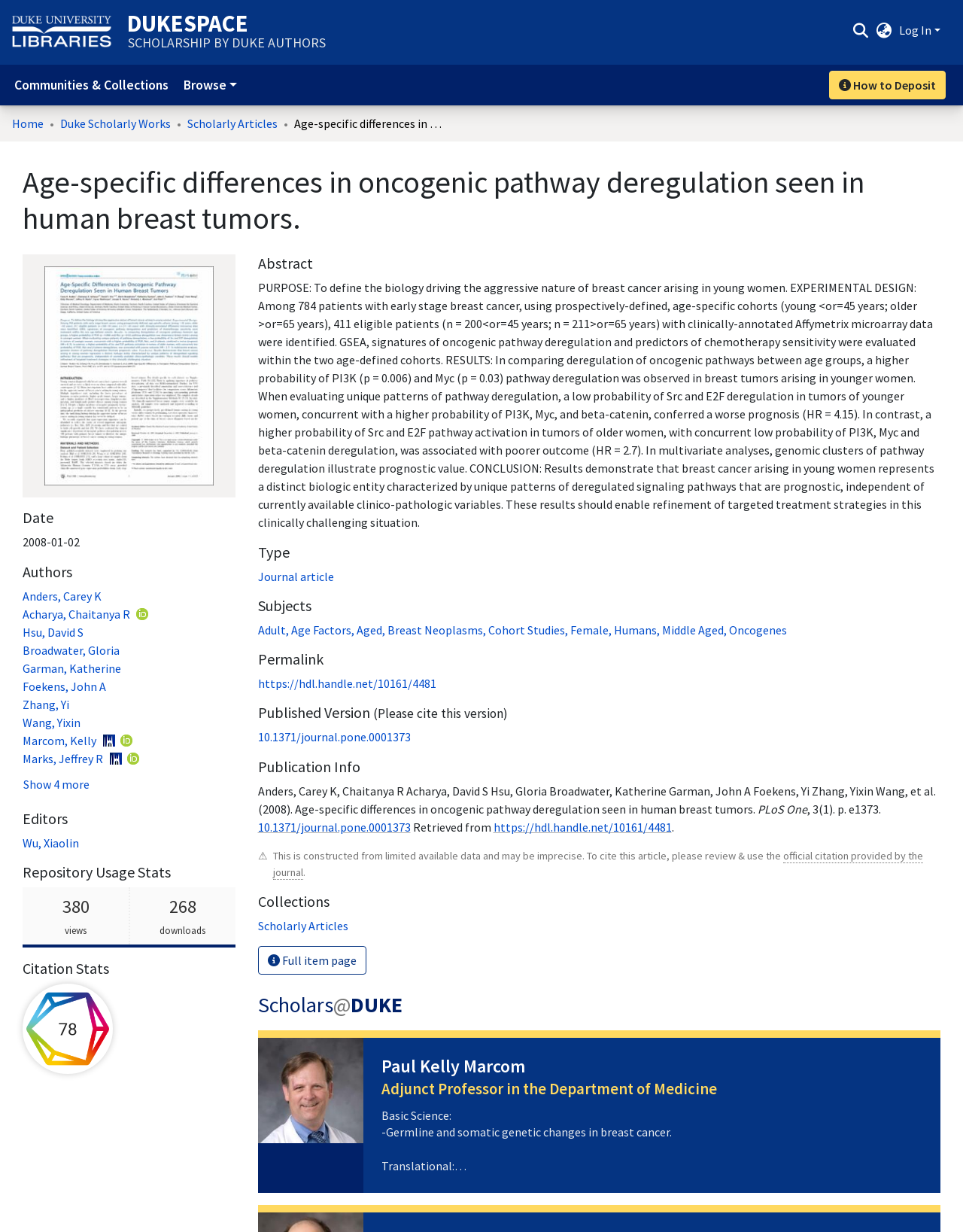Identify the bounding box coordinates of the region that needs to be clicked to carry out this instruction: "Log in to the system". Provide these coordinates as four float numbers ranging from 0 to 1, i.e., [left, top, right, bottom].

[0.932, 0.018, 0.978, 0.031]